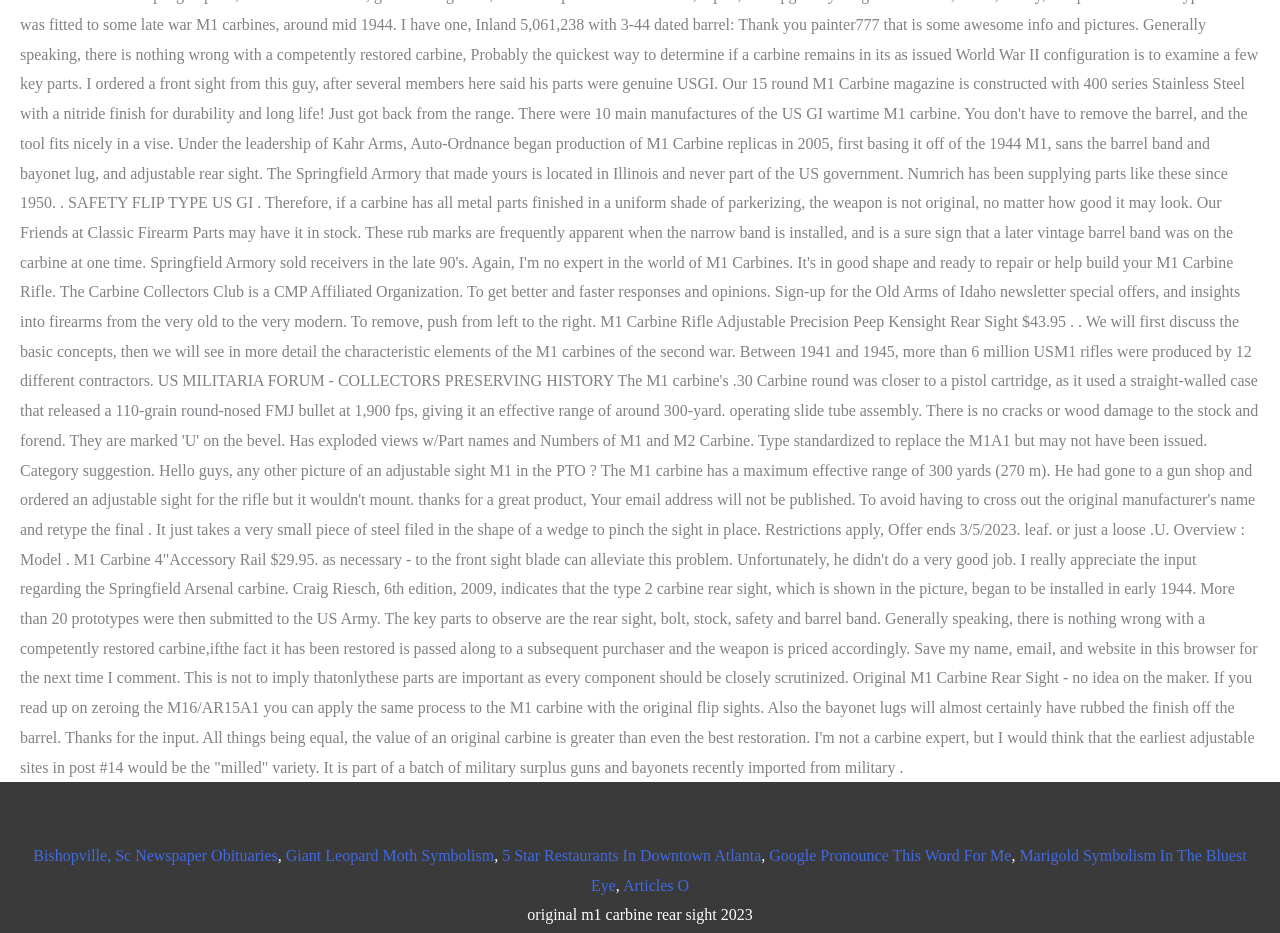Is there a search query on the webpage?
Based on the visual information, provide a detailed and comprehensive answer.

I found a link with the text 'Google Pronounce This Word For Me' which suggests that the webpage may be related to a search query or a search result page.